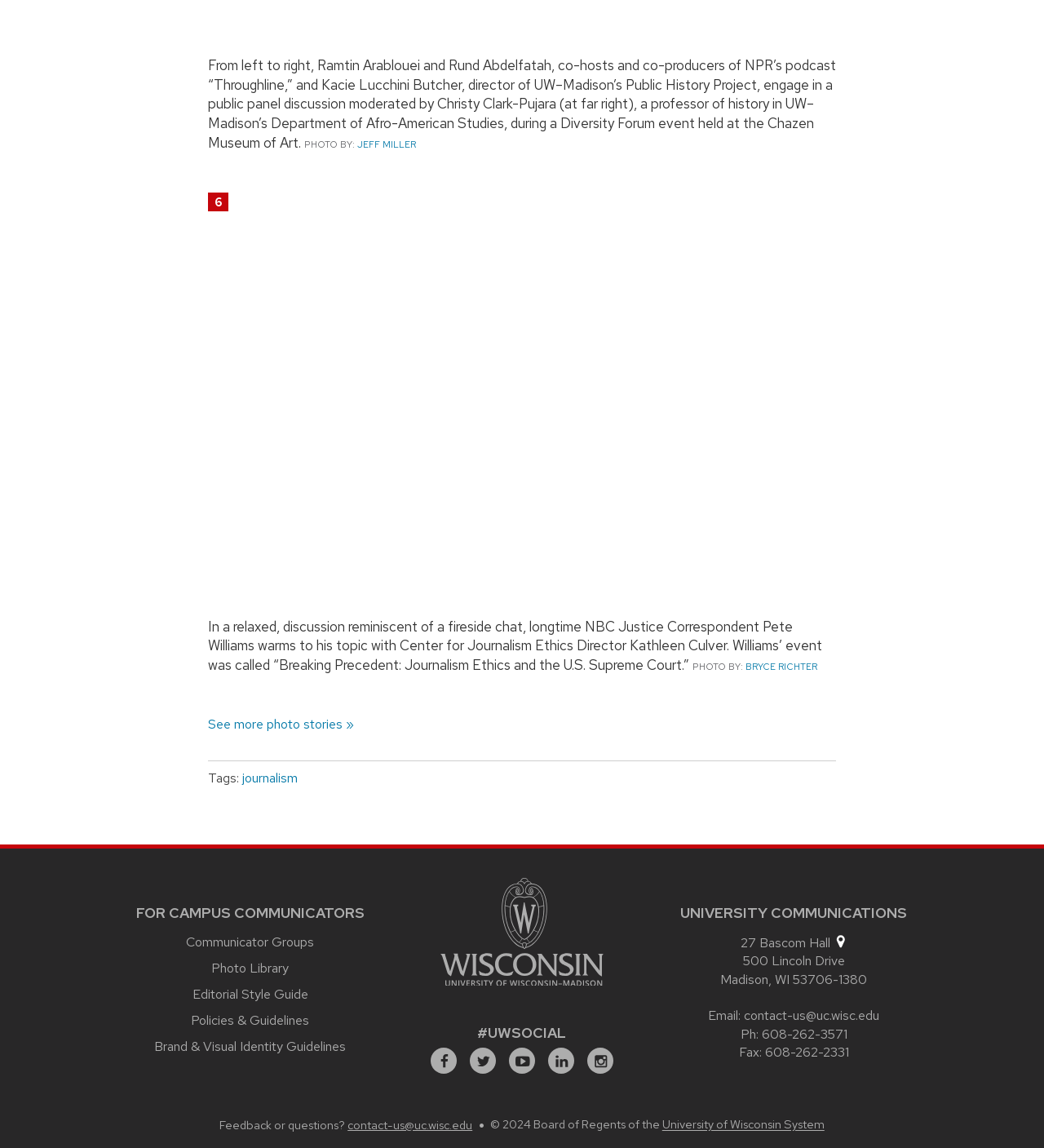Please identify the coordinates of the bounding box that should be clicked to fulfill this instruction: "Contact the university".

[0.713, 0.877, 0.842, 0.892]